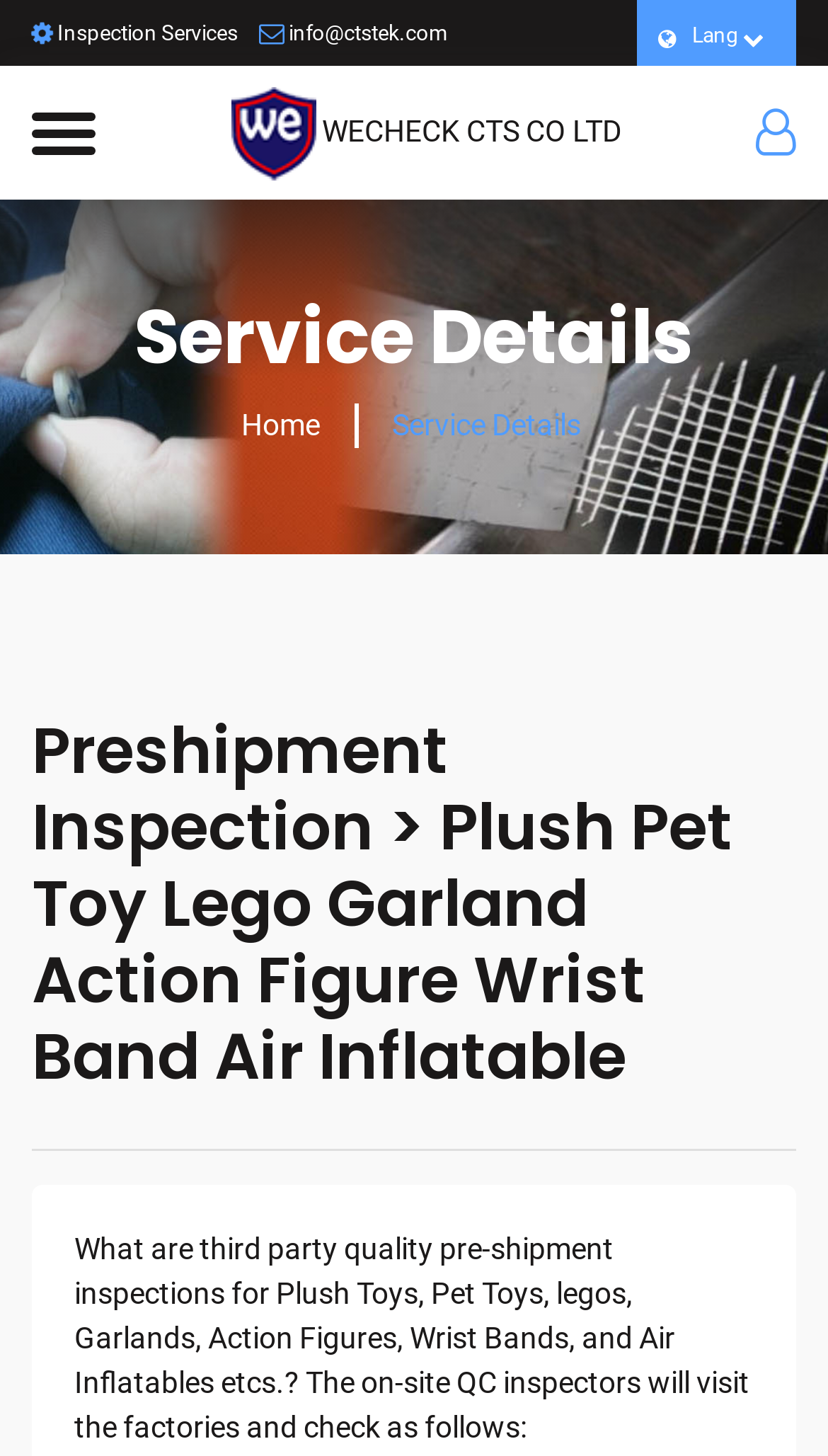Please identify the bounding box coordinates of the area that needs to be clicked to follow this instruction: "Click Inspection Services".

[0.038, 0.015, 0.287, 0.031]